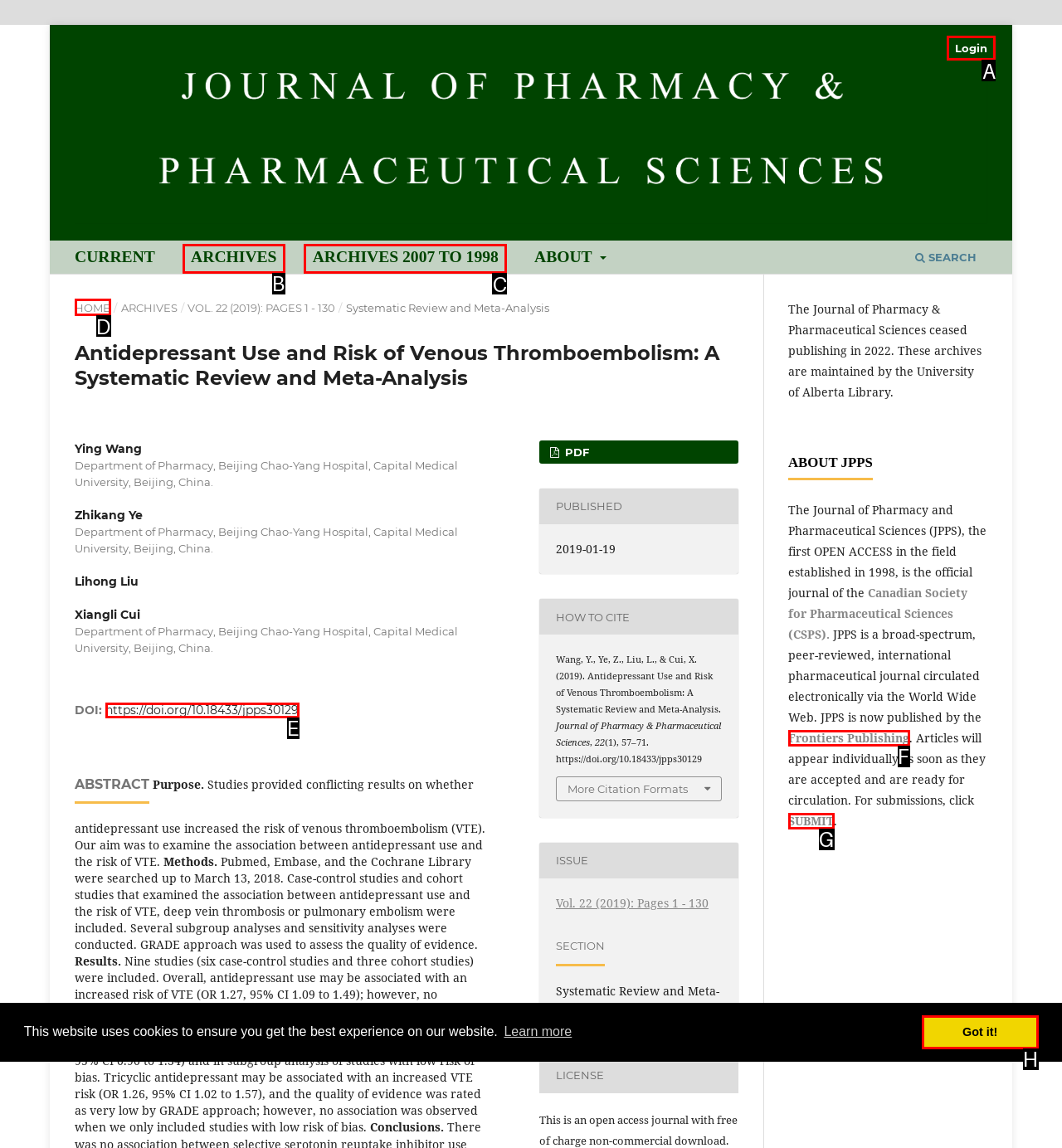Determine the letter of the UI element that you need to click to perform the task: go to the 'ARCHIVES' page.
Provide your answer with the appropriate option's letter.

B